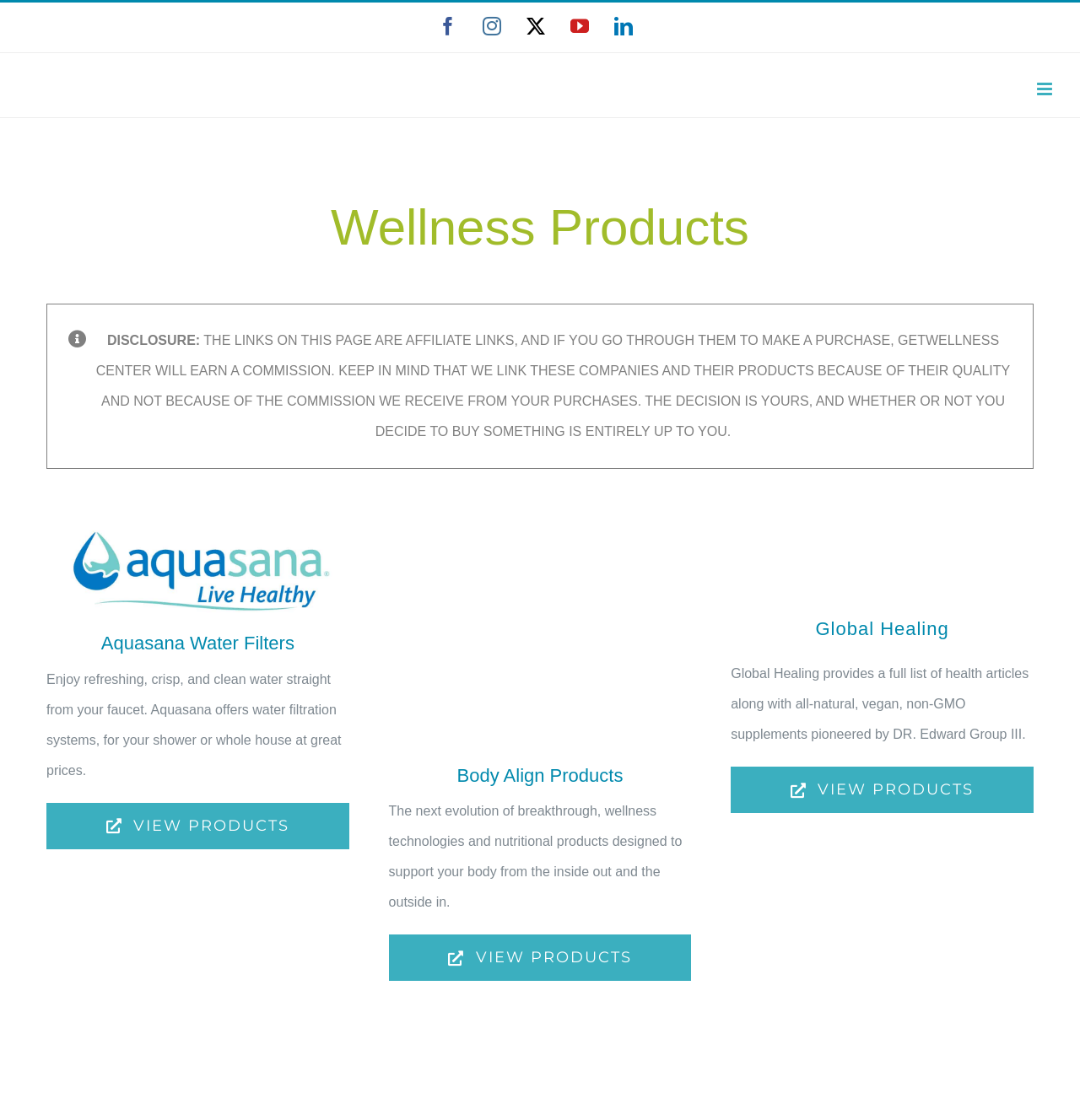Look at the image and answer the question in detail:
How many product categories are displayed on the page?

There are three product categories displayed on the page, namely Aquasana Water Filters, Body Align Products, and Global Healing.